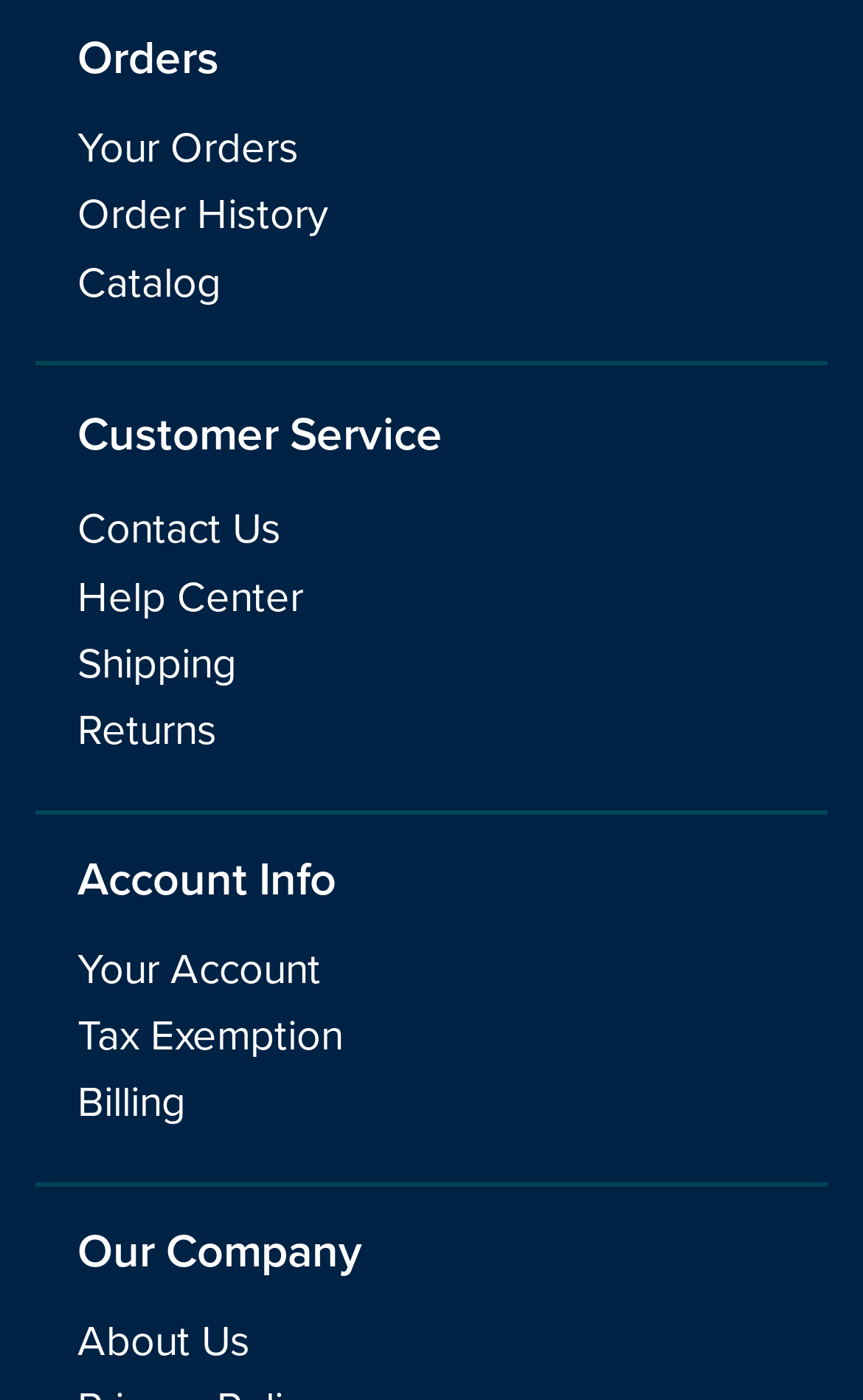Identify the bounding box coordinates of the clickable region required to complete the instruction: "check order history". The coordinates should be given as four float numbers within the range of 0 and 1, i.e., [left, top, right, bottom].

[0.09, 0.137, 0.379, 0.172]